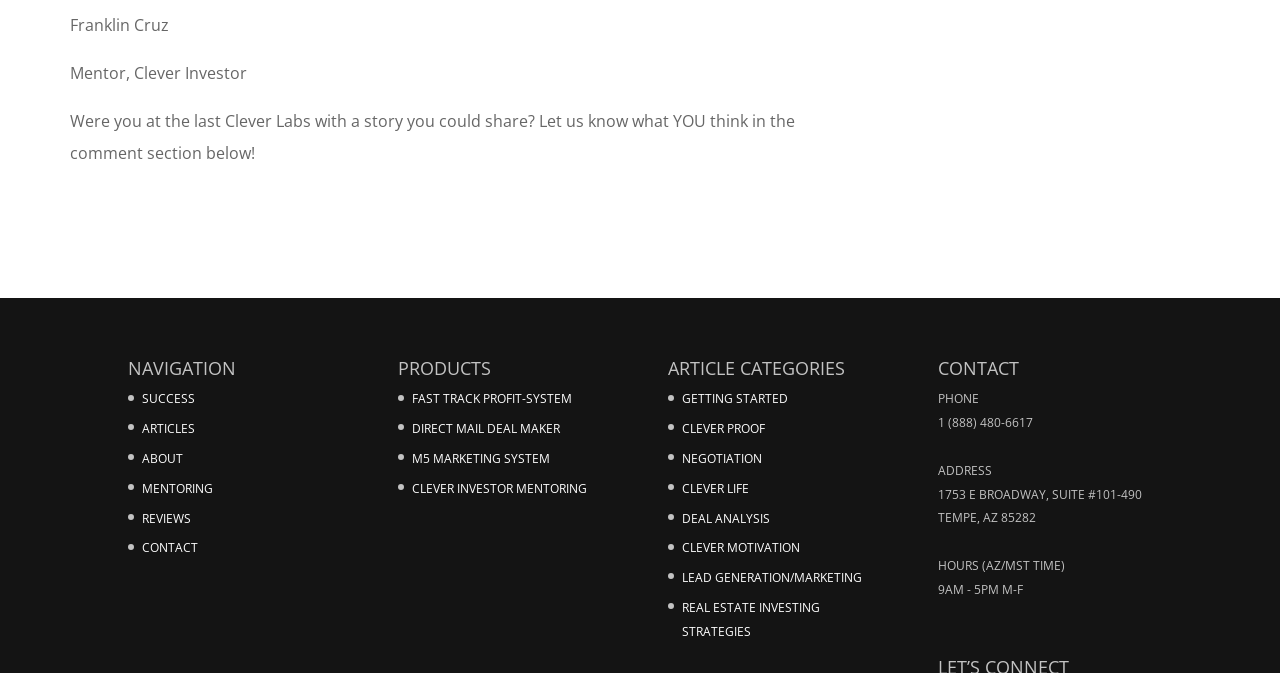What is the name of the mentor?
Please answer the question as detailed as possible.

The name of the mentor can be found in the top-left section of the webpage, where it is written as 'Franklin Cruz' in a static text element.